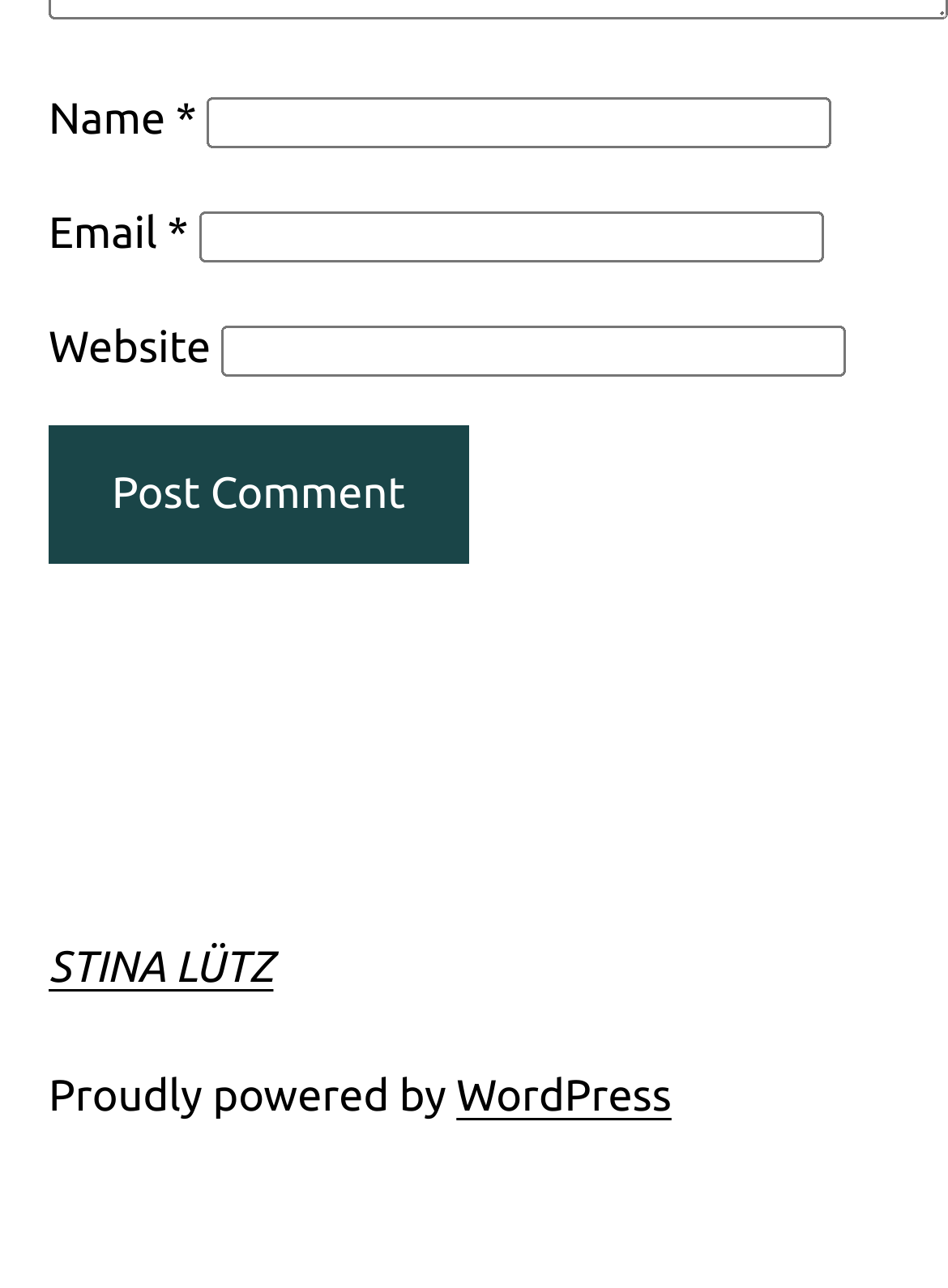What is the label of the first input field? Analyze the screenshot and reply with just one word or a short phrase.

Name